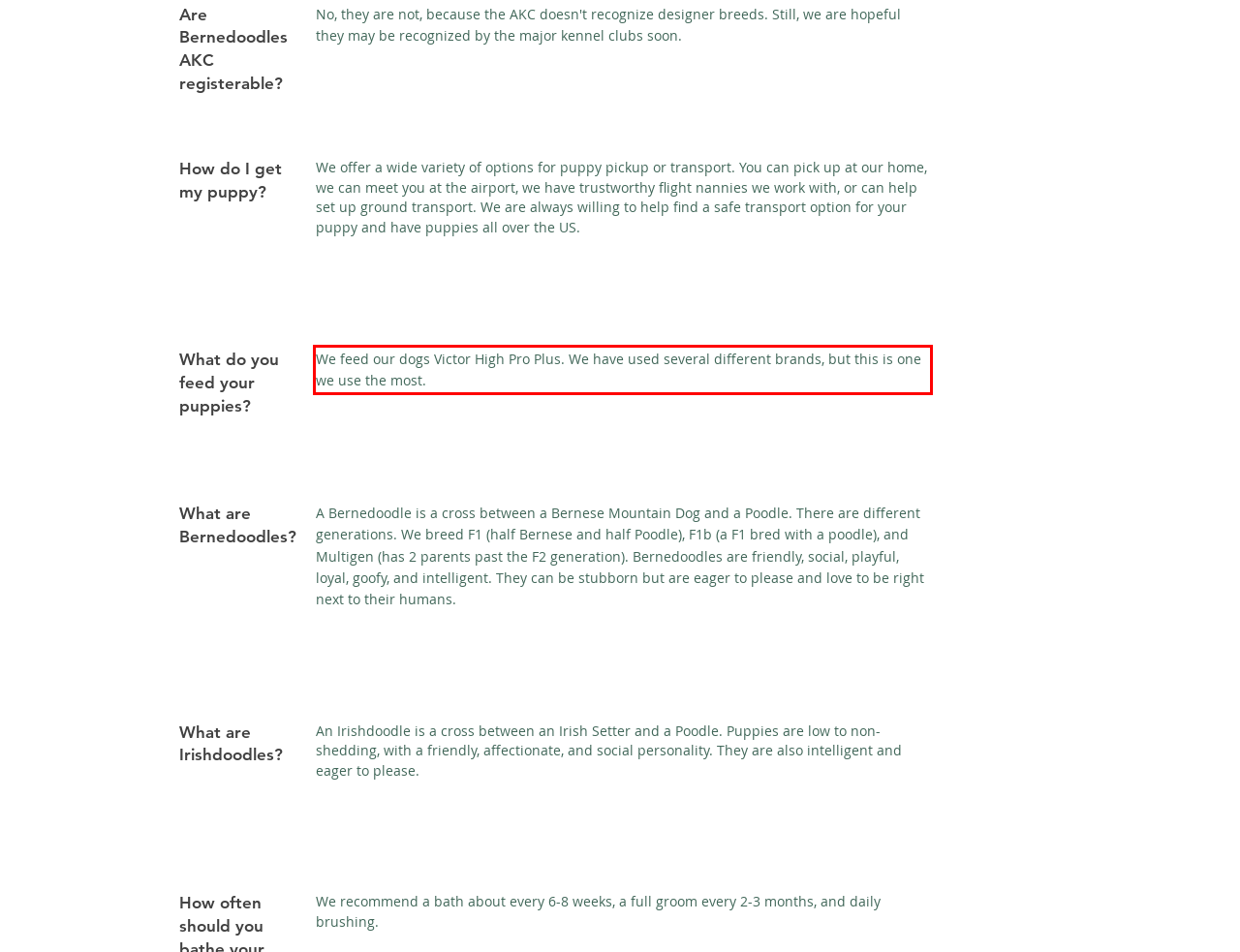Identify the text inside the red bounding box in the provided webpage screenshot and transcribe it.

We feed our dogs Victor High Pro Plus. We have used several different brands, but this is one we use the most.